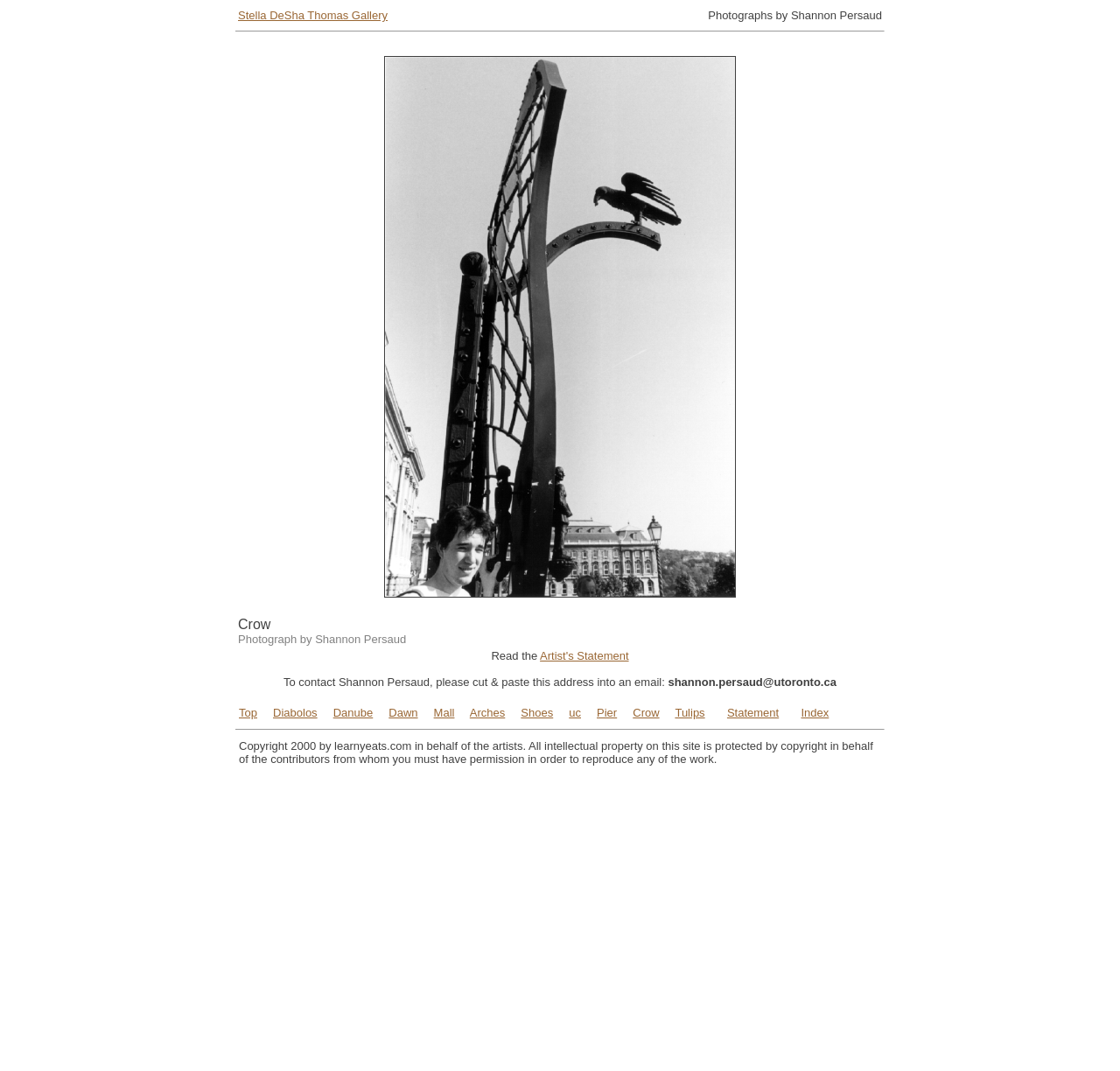Determine the bounding box coordinates for the area that should be clicked to carry out the following instruction: "Go to the page of Diabolos".

[0.244, 0.659, 0.283, 0.672]